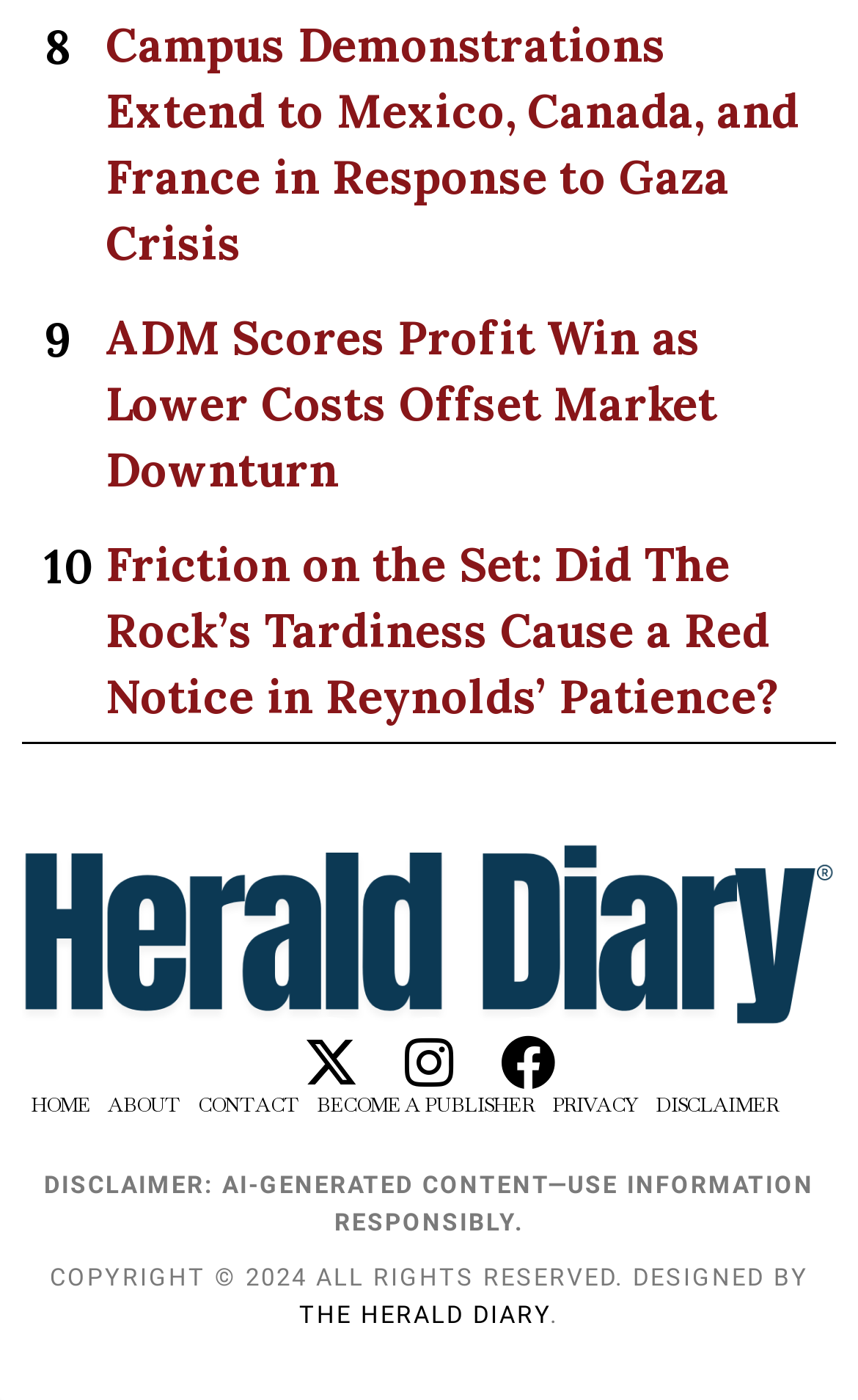Please identify the bounding box coordinates of where to click in order to follow the instruction: "Follow TechDay on LinkedIn".

None